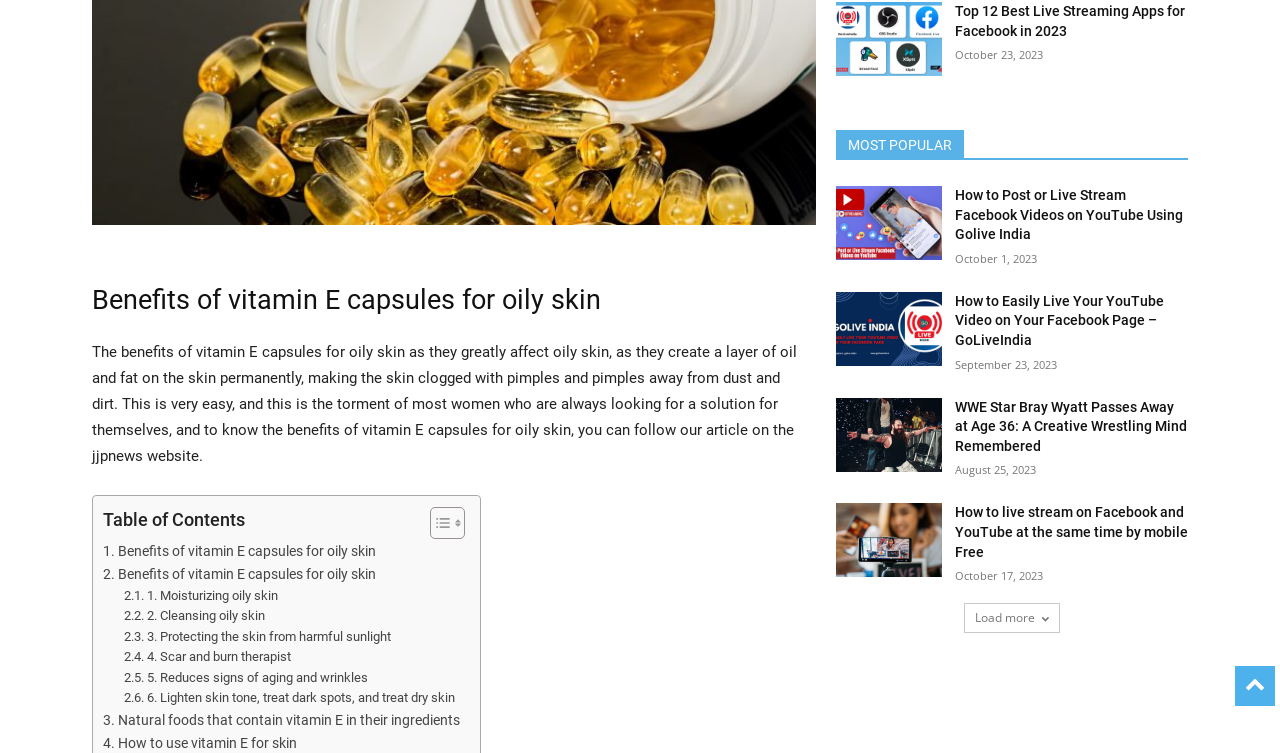Determine the bounding box coordinates for the UI element with the following description: "Toggle". The coordinates should be four float numbers between 0 and 1, represented as [left, top, right, bottom].

[0.324, 0.672, 0.359, 0.717]